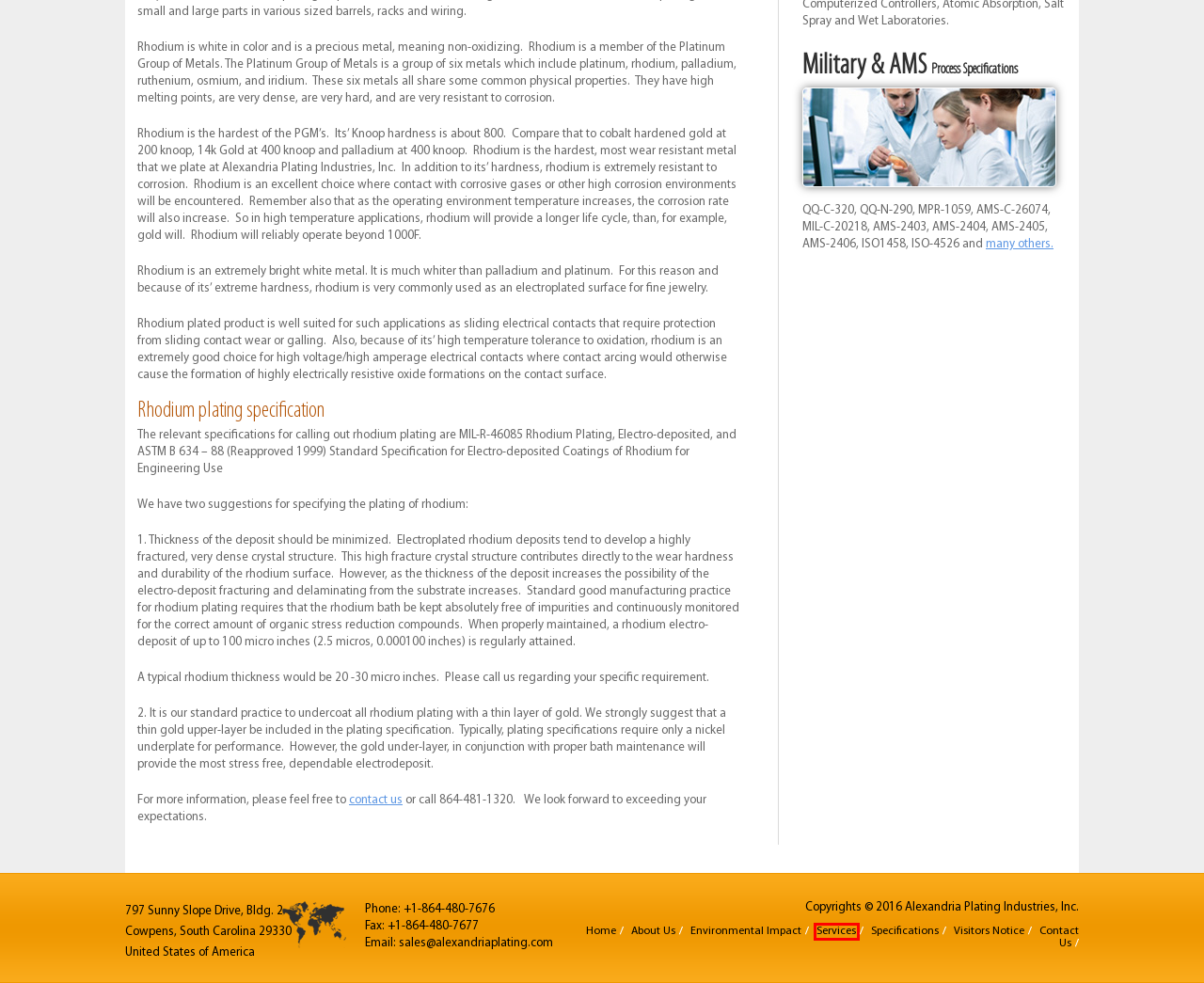Look at the screenshot of a webpage that includes a red bounding box around a UI element. Select the most appropriate webpage description that matches the page seen after clicking the highlighted element. Here are the candidates:
A. Specifications | Alexandria Plating Industries, Inc.
B. Tin Plating | Alexandria Plating Industries, Inc.
C. Services | Alexandria Plating Industries, Inc.
D. Visitors Notice | Alexandria Plating Industries, Inc.
E. Environmental Impact | Alexandria Plating Industries, Inc.
F. Silver Plating | Alexandria Plating Industries, Inc.
G. Gold Plating | Alexandria Plating Industries, Inc.
H. About Us | Alexandria Plating Industries, Inc.

C